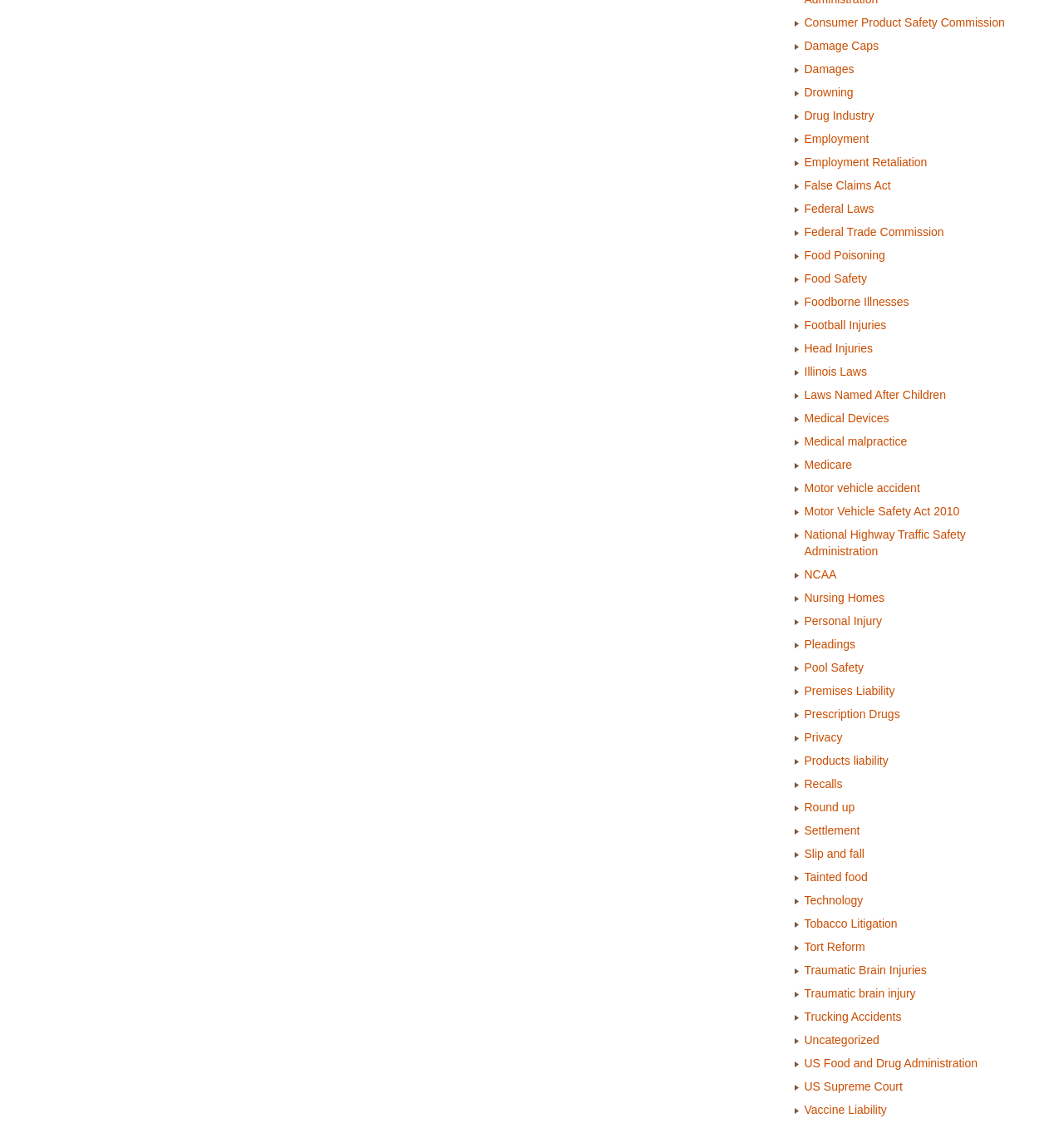Show the bounding box coordinates of the region that should be clicked to follow the instruction: "Visit 'Damages'."

[0.756, 0.055, 0.803, 0.067]